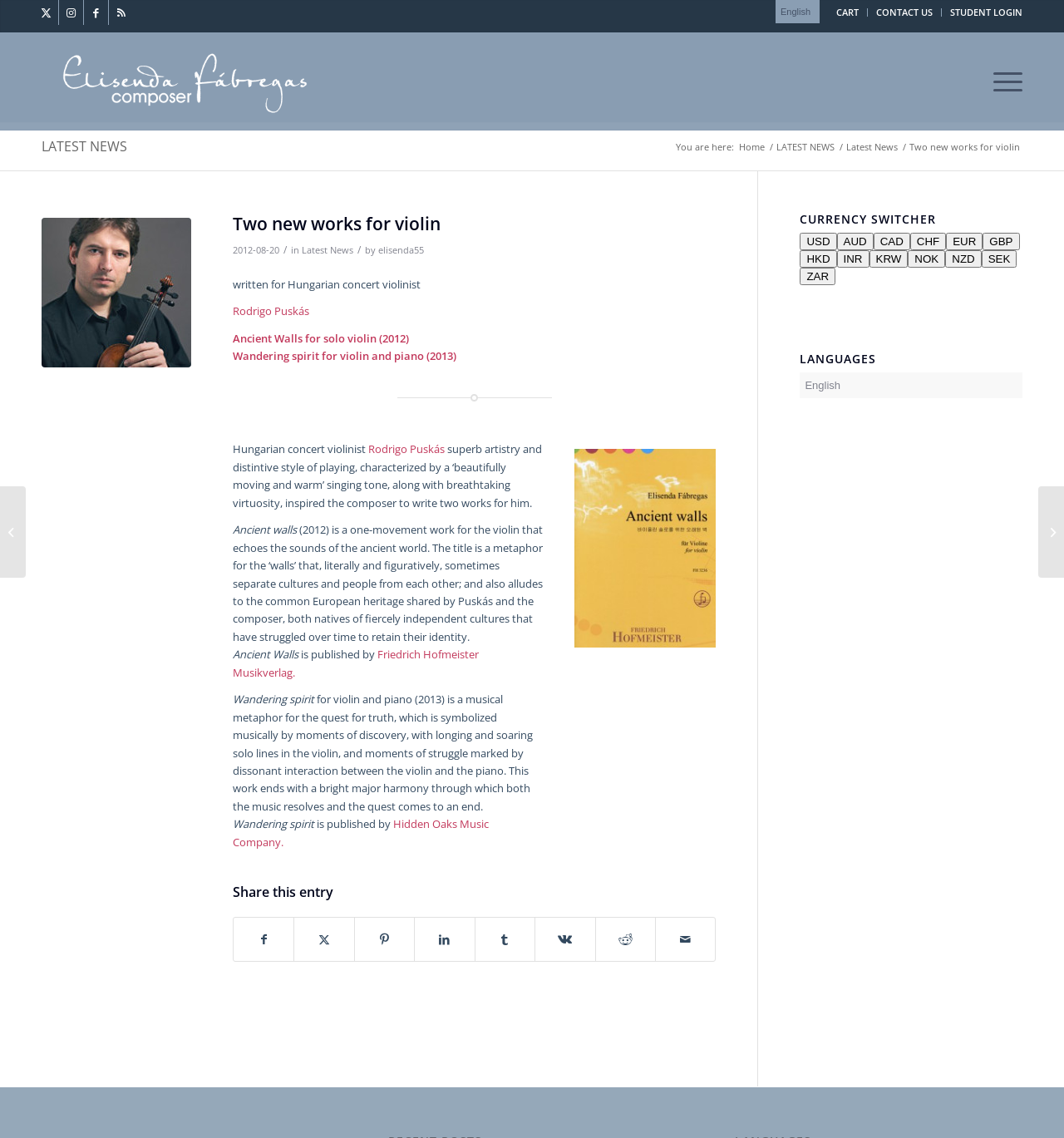Extract the bounding box coordinates for the HTML element that matches this description: "CART CONTACT US STUDENT LOGIN". The coordinates should be four float numbers between 0 and 1, i.e., [left, top, right, bottom].

[0.778, 0.007, 0.961, 0.015]